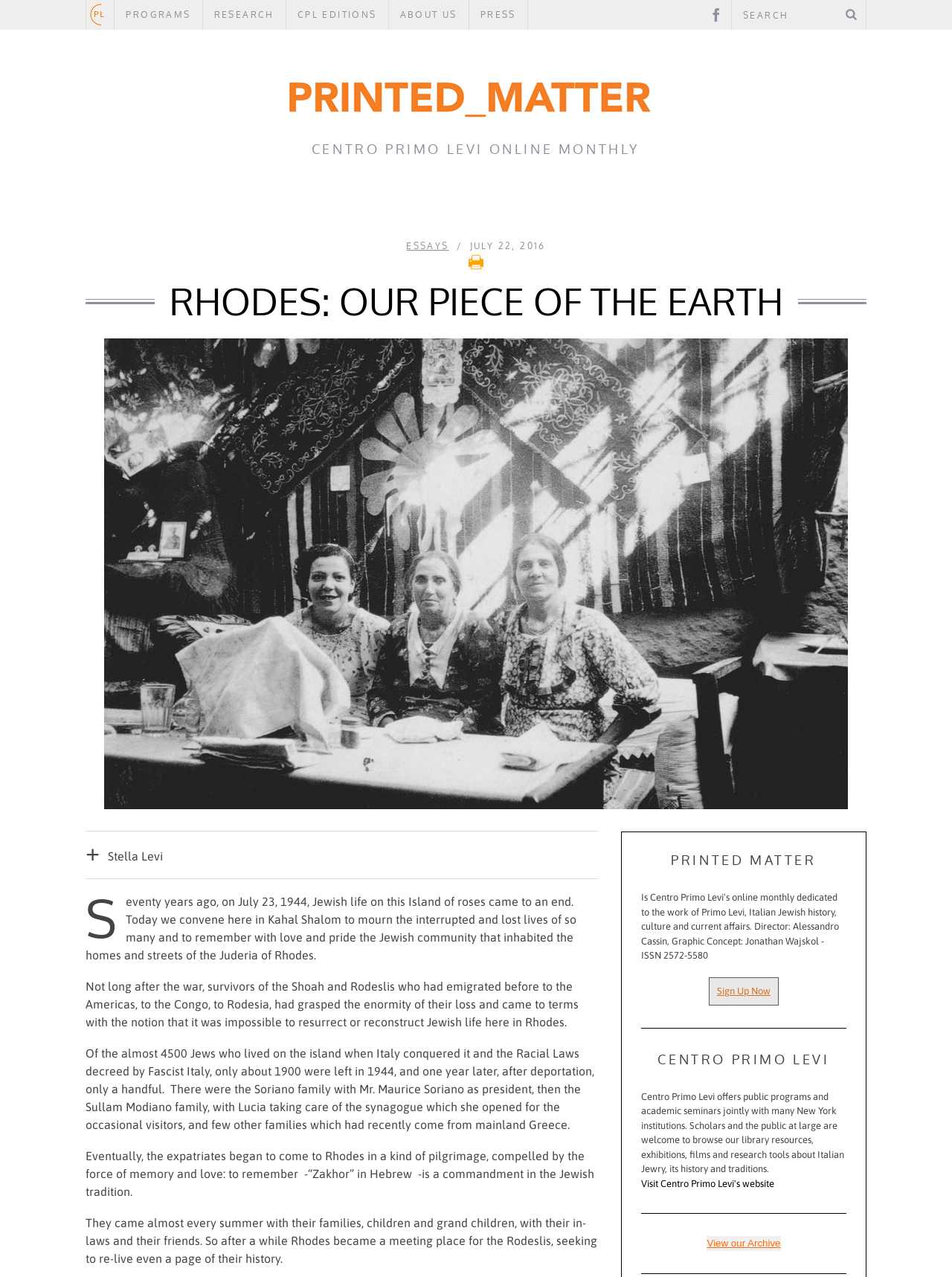Please identify the coordinates of the bounding box for the clickable region that will accomplish this instruction: "Visit Centro Primo Levi's website".

[0.674, 0.922, 0.814, 0.931]